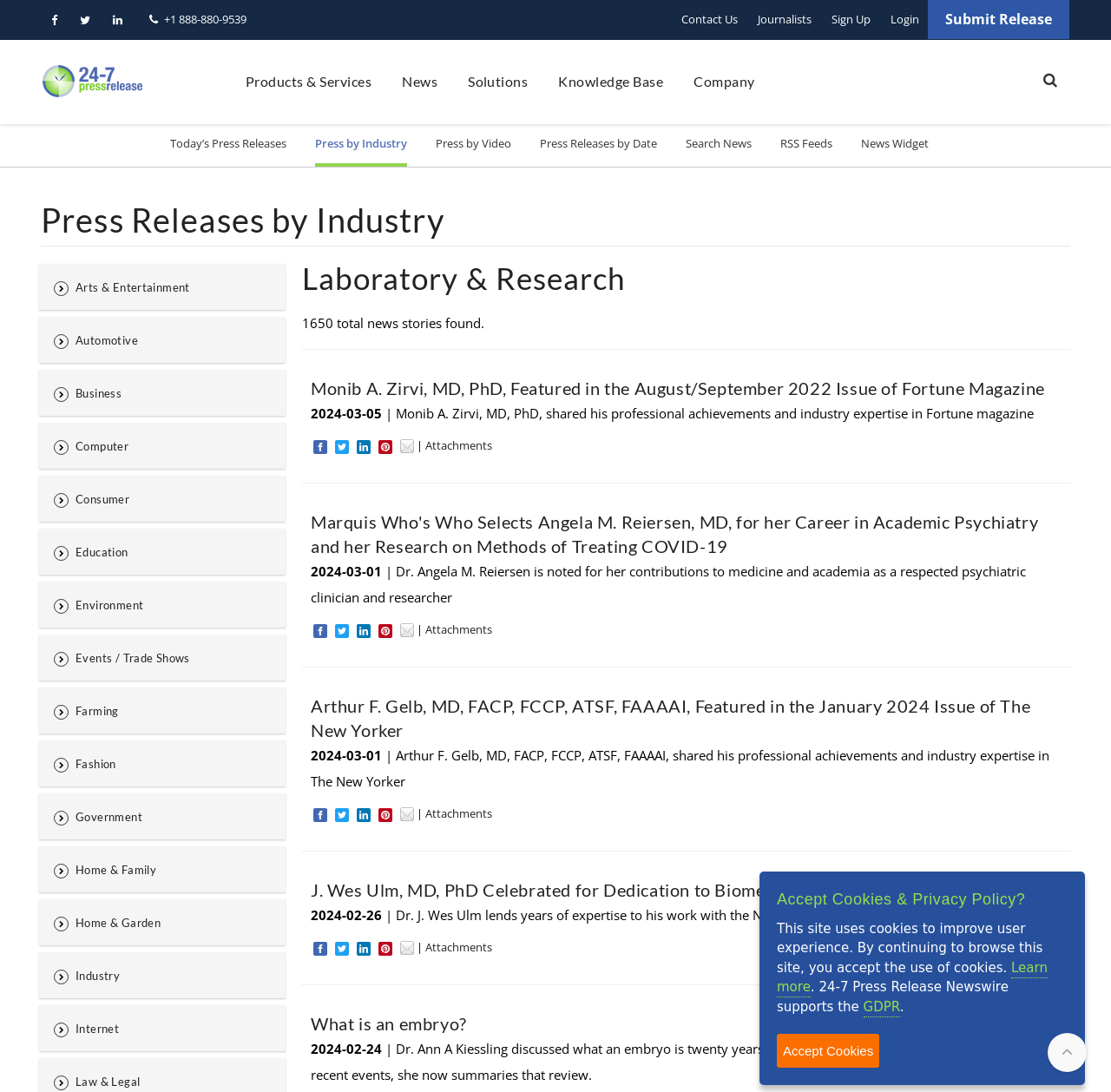Create a detailed summary of all the visual and textual information on the webpage.

This webpage is a news portal focused on laboratory and research press releases and news stories. At the top, there is a logo on the left and a set of navigation links on the right, including "Products & Services", "News", "Solutions", "Knowledge Base", and "Company". Below the navigation links, there is a search bar and a set of links to filter news by industry, video, date, and more.

The main content of the page is divided into two sections. The left section has a set of tabs labeled with various industries, such as "Arts & Entertainment", "Automotive", "Business", and more. Each tab has a heading and a link to expand or collapse the content.

The right section displays a list of news stories, with each story featuring a heading, a date, and a brief summary. The first news story is about Monib A. Zirvi, MD, PhD, being featured in the August/September 2022 issue of Fortune Magazine. Below each news story, there is a separator line.

At the top of the right section, there is a heading "Laboratory & Research" and a static text indicating that 1650 total news stories were found.